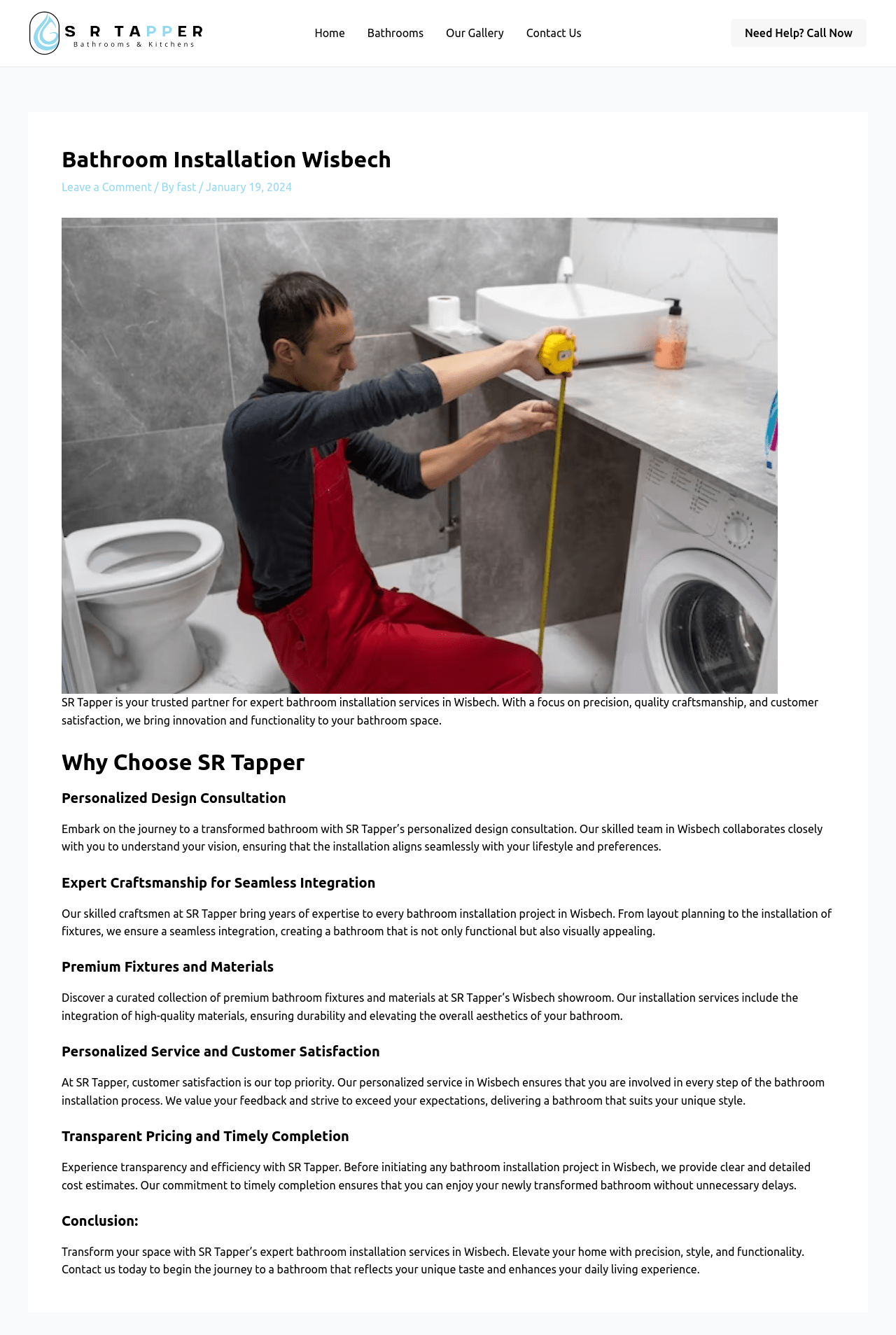Please identify and generate the text content of the webpage's main heading.

Bathroom Installation Wisbech